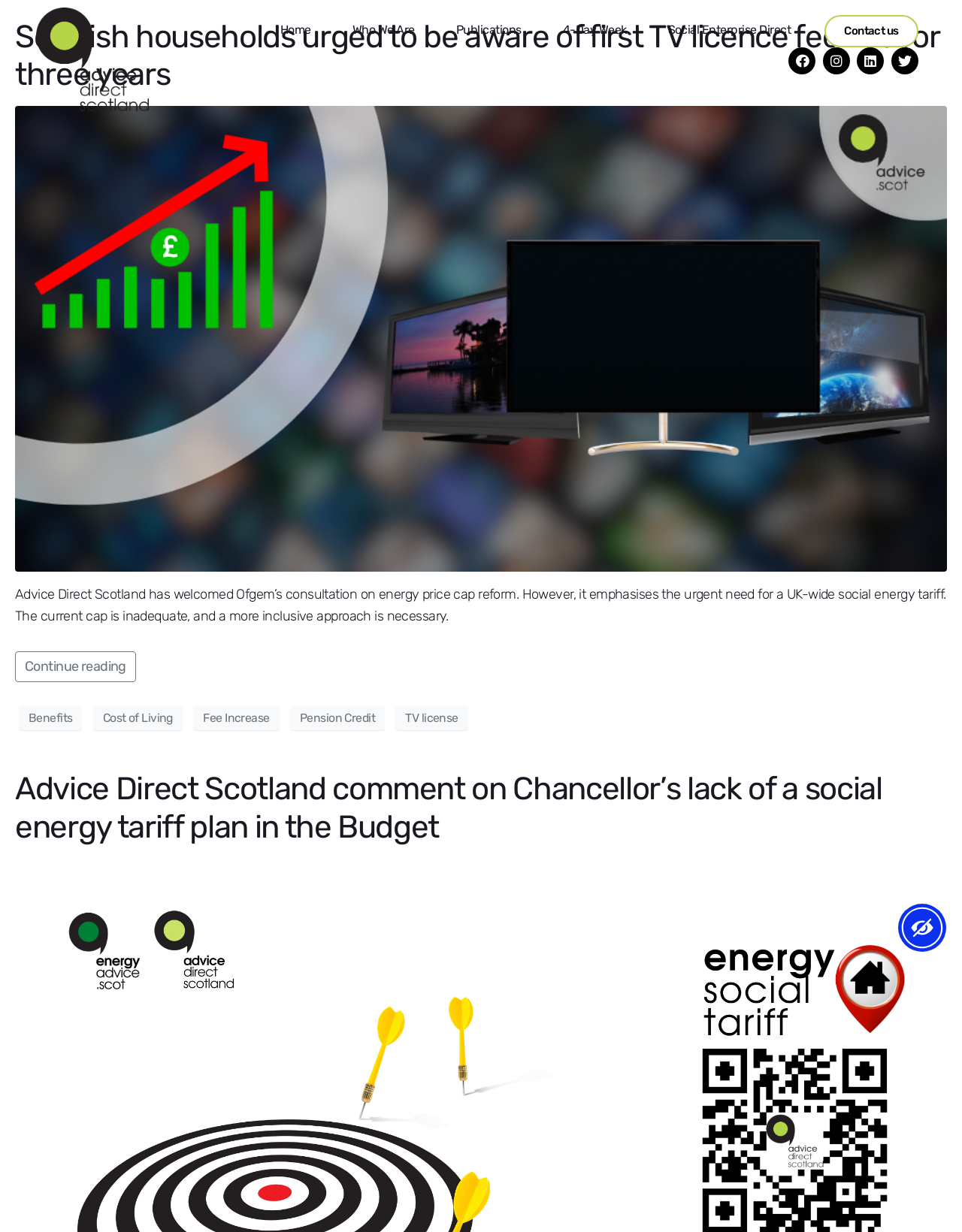Based on the image, please respond to the question with as much detail as possible:
What is the purpose of moneyadvice.scot?

I found a static text element with the description 'moneyadvice.scot provides free information and support on a wide range of debt-related issues.' which indicates the purpose of the website.